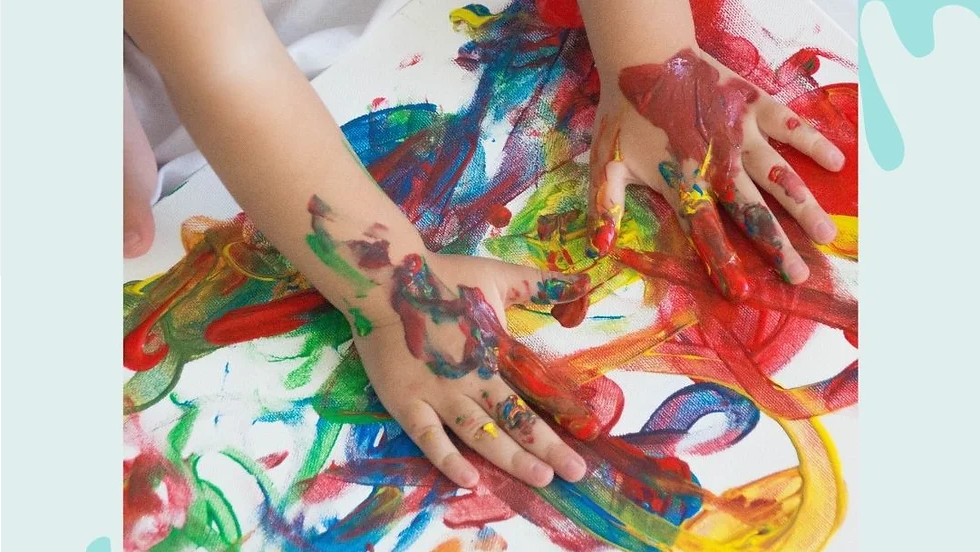What is the dominant color on the canvas?
Carefully analyze the image and provide a detailed answer to the question.

The canvas displays a mix of various colors, including red, blue, yellow, green, and others, making it difficult to pinpoint a single dominant color, hence the answer is multicolored.